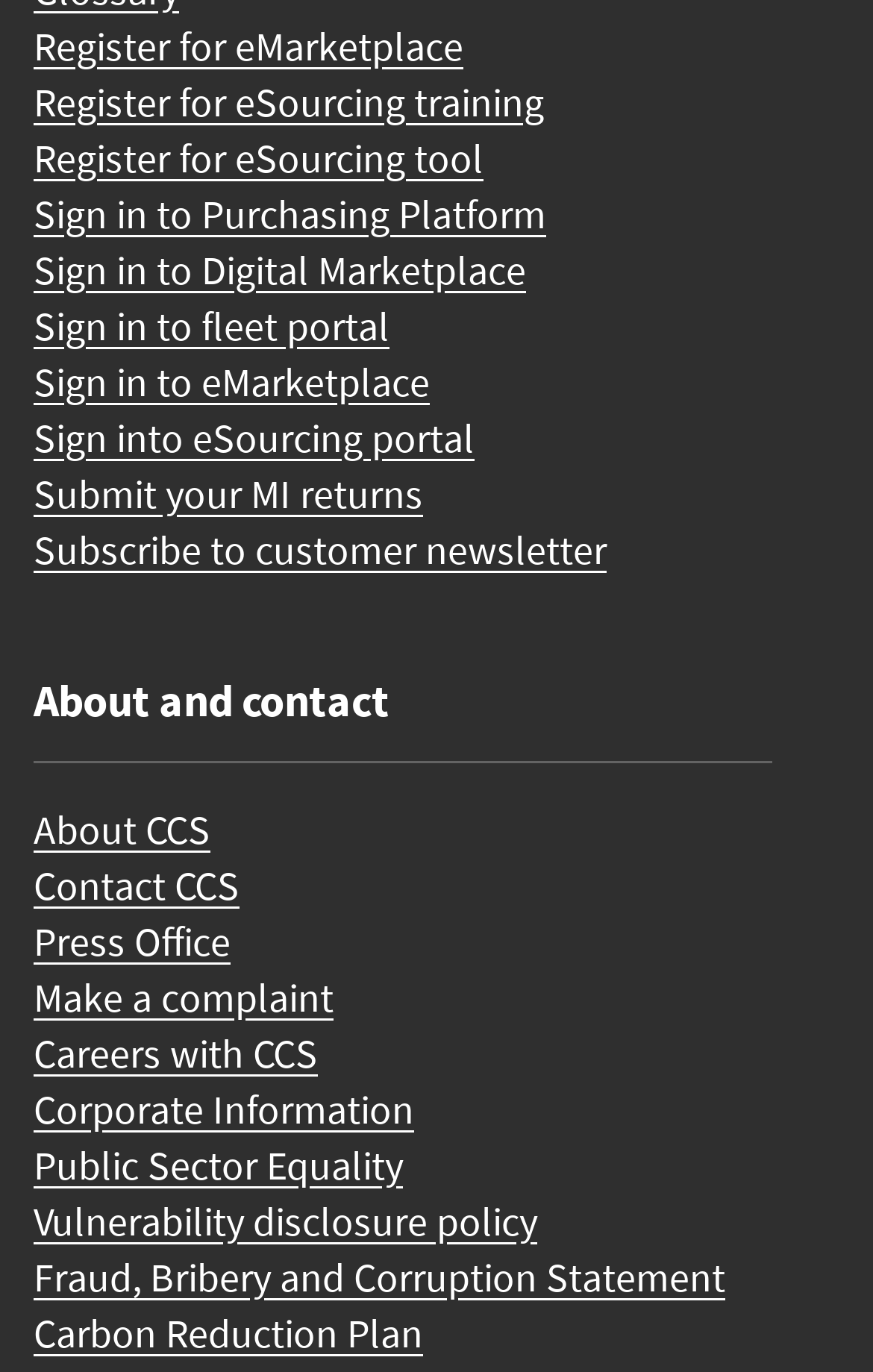How many sign-in options are available?
Please provide a comprehensive answer based on the visual information in the image.

I counted the number of links that start with 'Sign in to' and found 5 options: Purchasing Platform, Digital Marketplace, fleet portal, eMarketplace, and eSourcing portal.